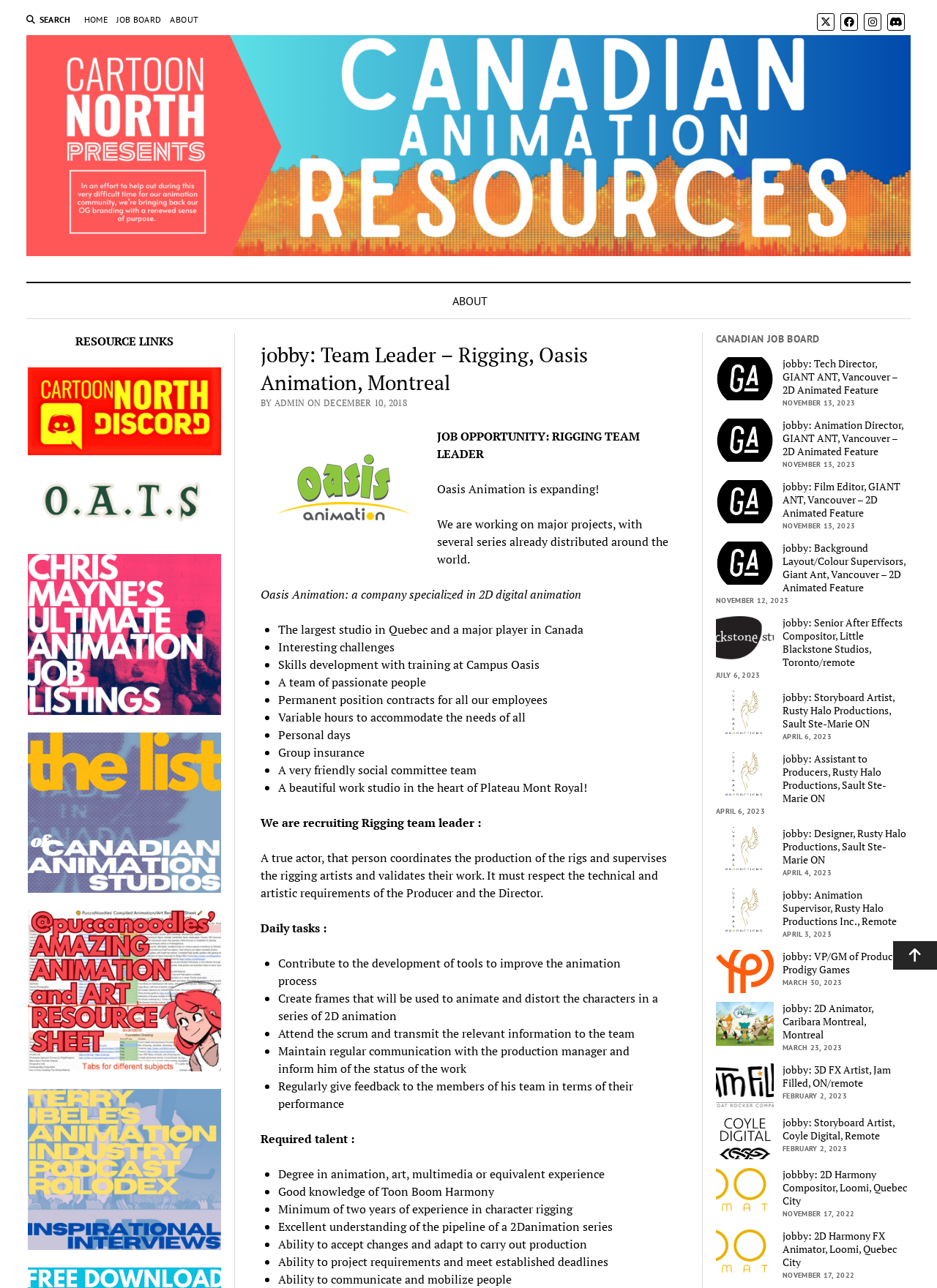Please identify the bounding box coordinates of the element that needs to be clicked to execute the following command: "Open CARTOON NORTH link". Provide the bounding box using four float numbers between 0 and 1, formatted as [left, top, right, bottom].

[0.028, 0.176, 0.972, 0.205]